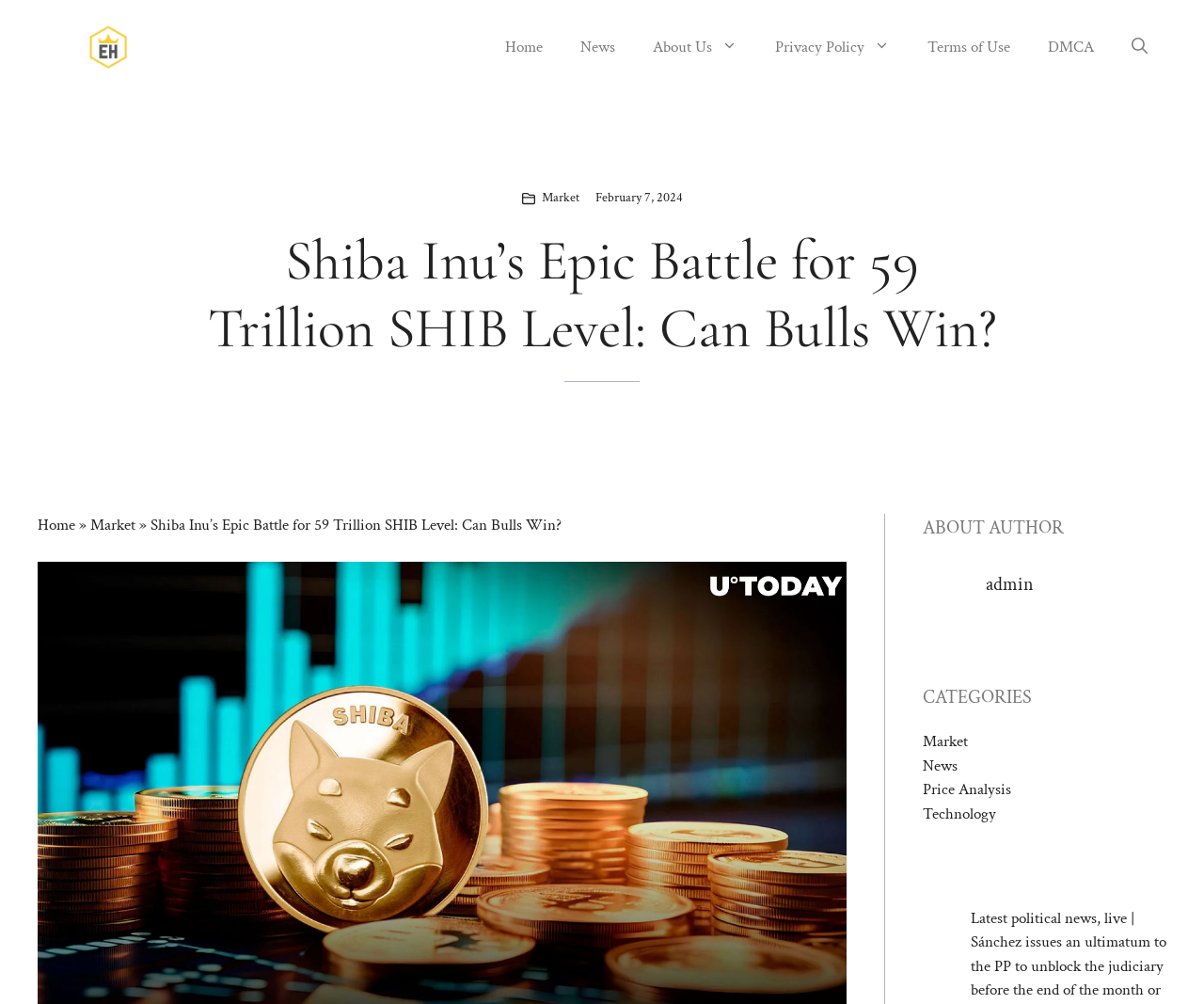Locate the coordinates of the bounding box for the clickable region that fulfills this instruction: "view price analysis".

[0.766, 0.776, 0.84, 0.797]